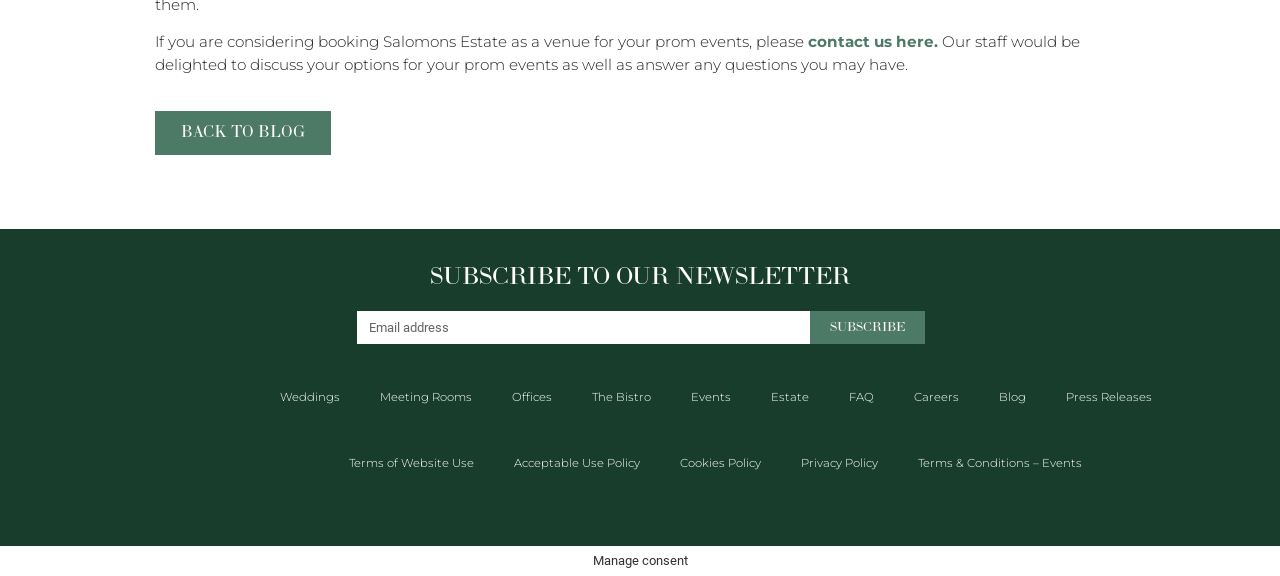Please give a short response to the question using one word or a phrase:
What are the different sections of the website?

Weddings, Meeting Rooms, etc.